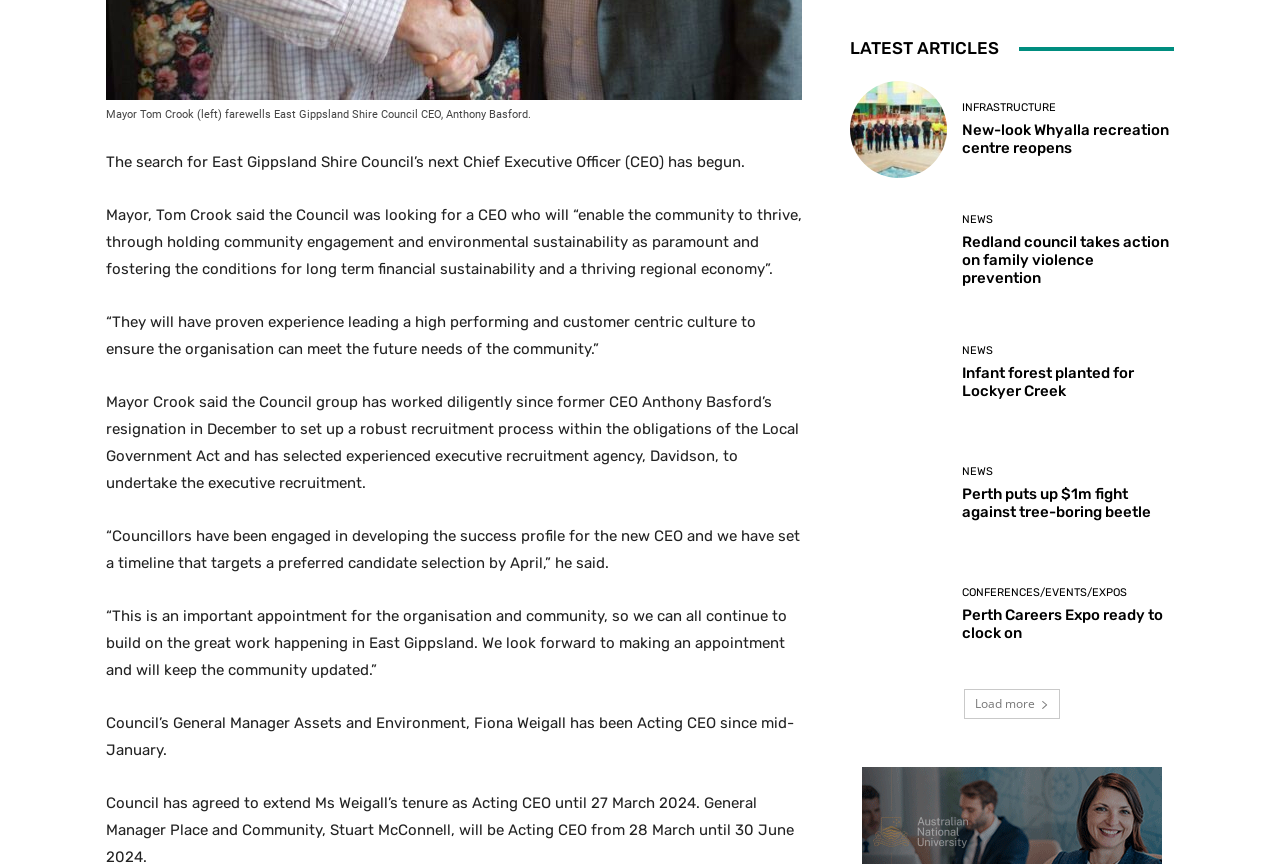Determine the bounding box coordinates for the area that needs to be clicked to fulfill this task: "Explore Perth Careers Expo". The coordinates must be given as four float numbers between 0 and 1, i.e., [left, top, right, bottom].

[0.664, 0.655, 0.74, 0.767]